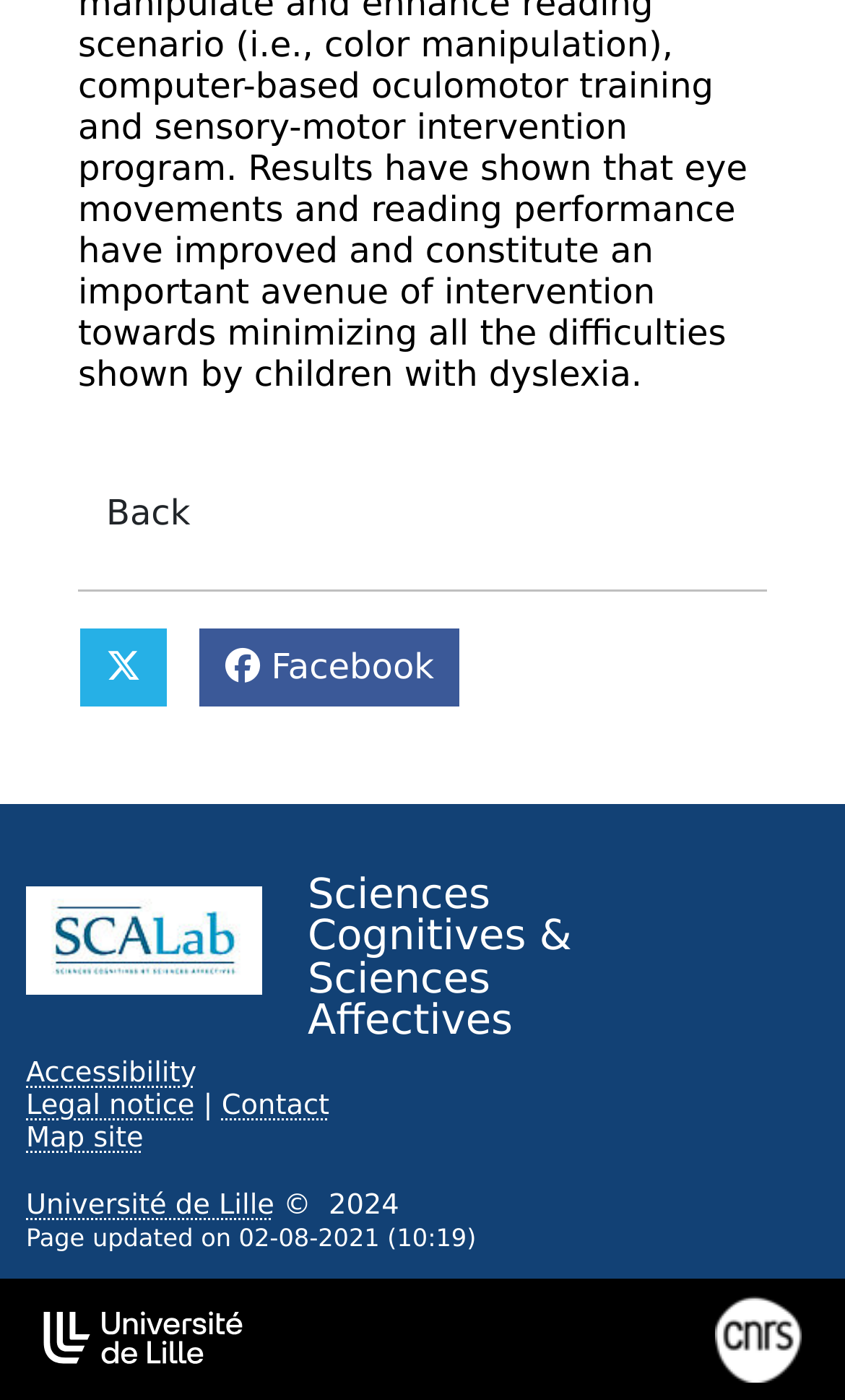Please answer the following question using a single word or phrase: 
What is the topic of the webpage?

Sciences Cognitives & Sciences Affectives